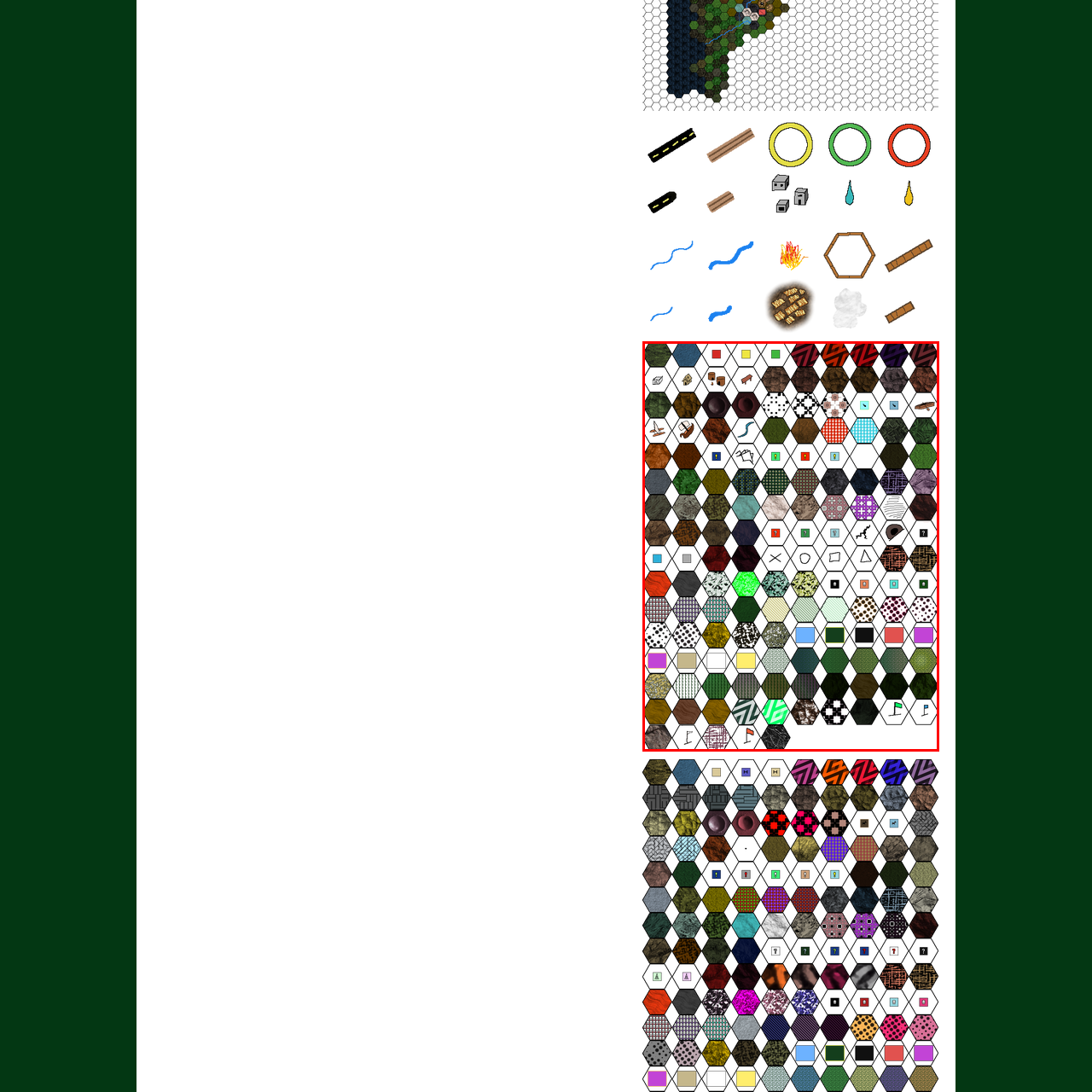Create a detailed narrative of the scene depicted inside the red-outlined image.

The image features a vibrant array of hexagonal tiles, each showcasing various textures and patterns. Organized in a grid format, the tiles consist of diverse designs, including solid colors, geometric shapes, and intricate motifs. Some tiles display earthy tones and natural patterns, while others present bold, abstract graphics. The overall arrangement highlights a creative mosaic that can evoke inspiration for art, design, or game mechanics, indicating a playful and structured approach to visual aesthetics. The combination of colors and patterns suggests a thematic link, potentially reflecting different materials or surfaces suitable for various applications.